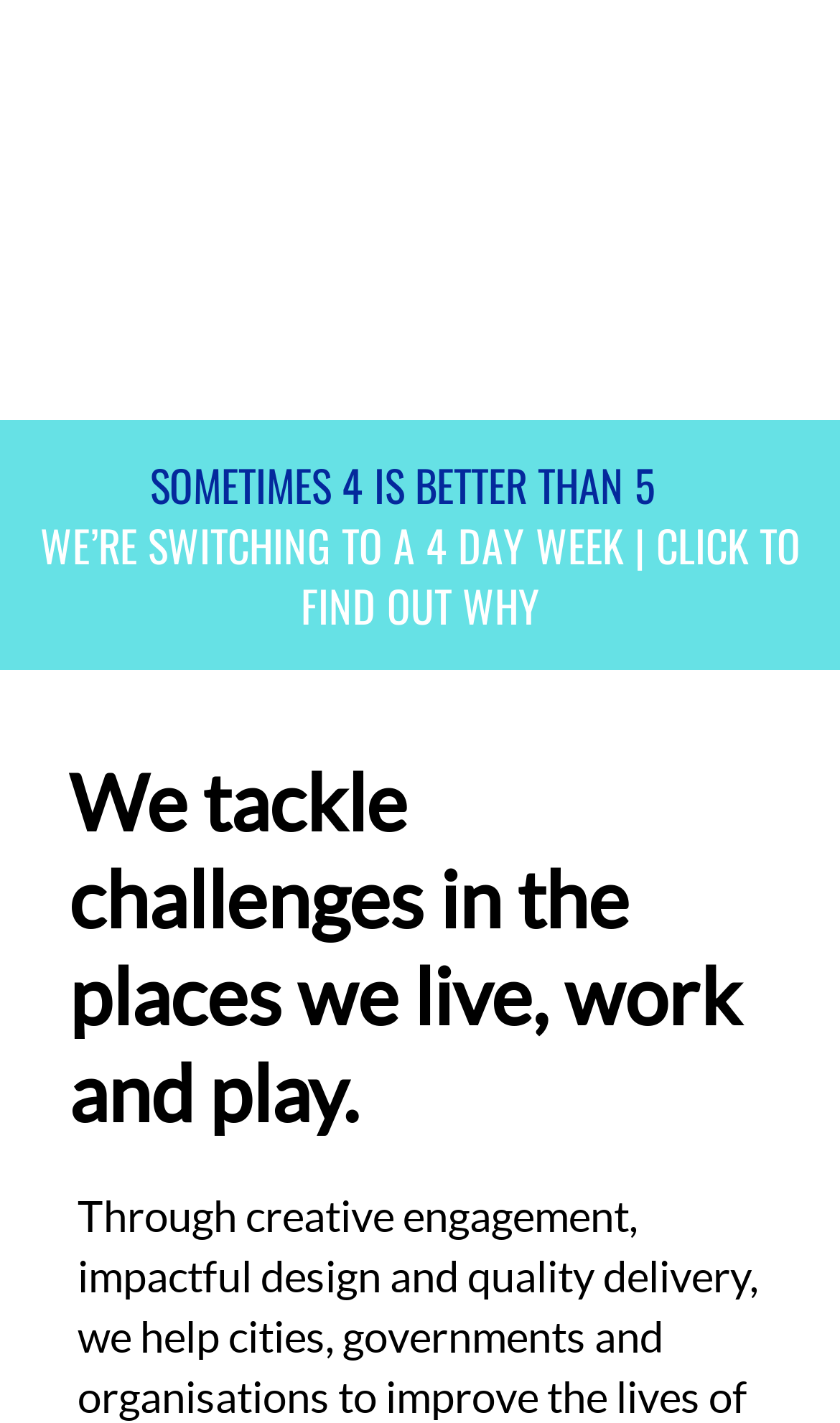What is the link about below the video?
Answer the question with a detailed and thorough explanation.

The link element below the video has a bounding box coordinate of [0.0, 0.295, 1.0, 0.471] and its text content is 'SOMETIMES 4 IS BETTER THAN 5 WE’RE SWITCHING TO A 4 DAY WEEK | CLICK TO FIND OUT WHY', indicating that it is about the company's decision to switch to a 4-day week.